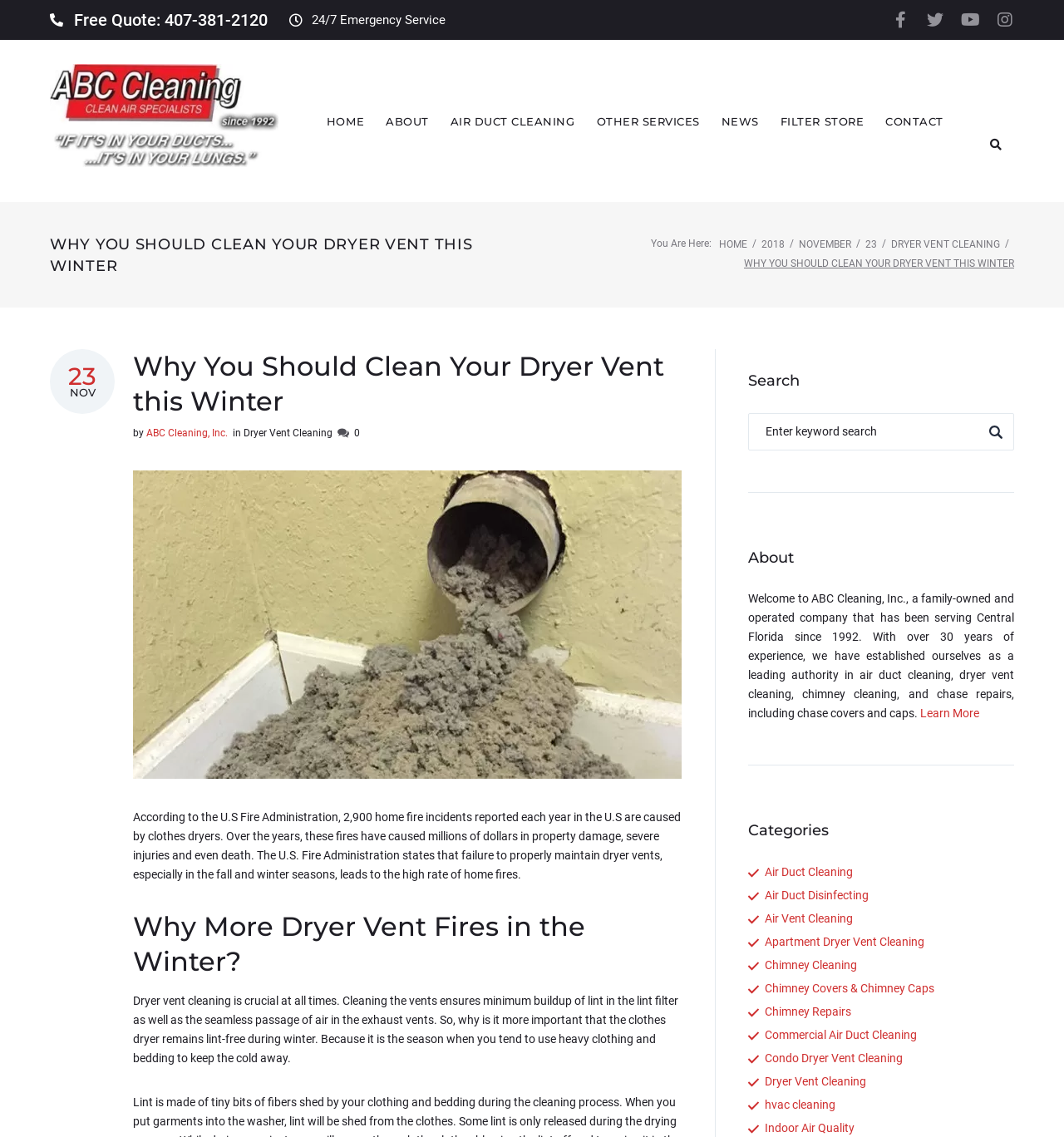What is the main topic of the article on this webpage?
Refer to the screenshot and answer in one word or phrase.

Dryer vent cleaning